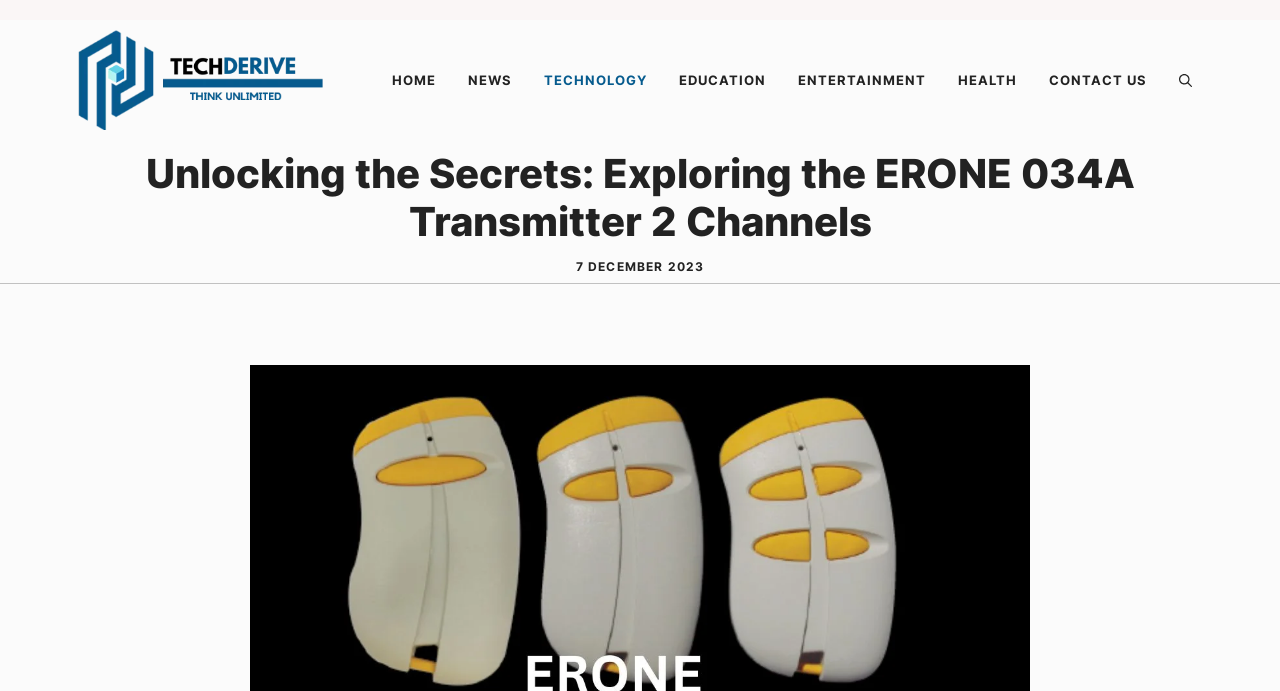Identify and provide the text content of the webpage's primary headline.

Unlocking the Secrets: Exploring the ERONE 034A Transmitter 2 Channels